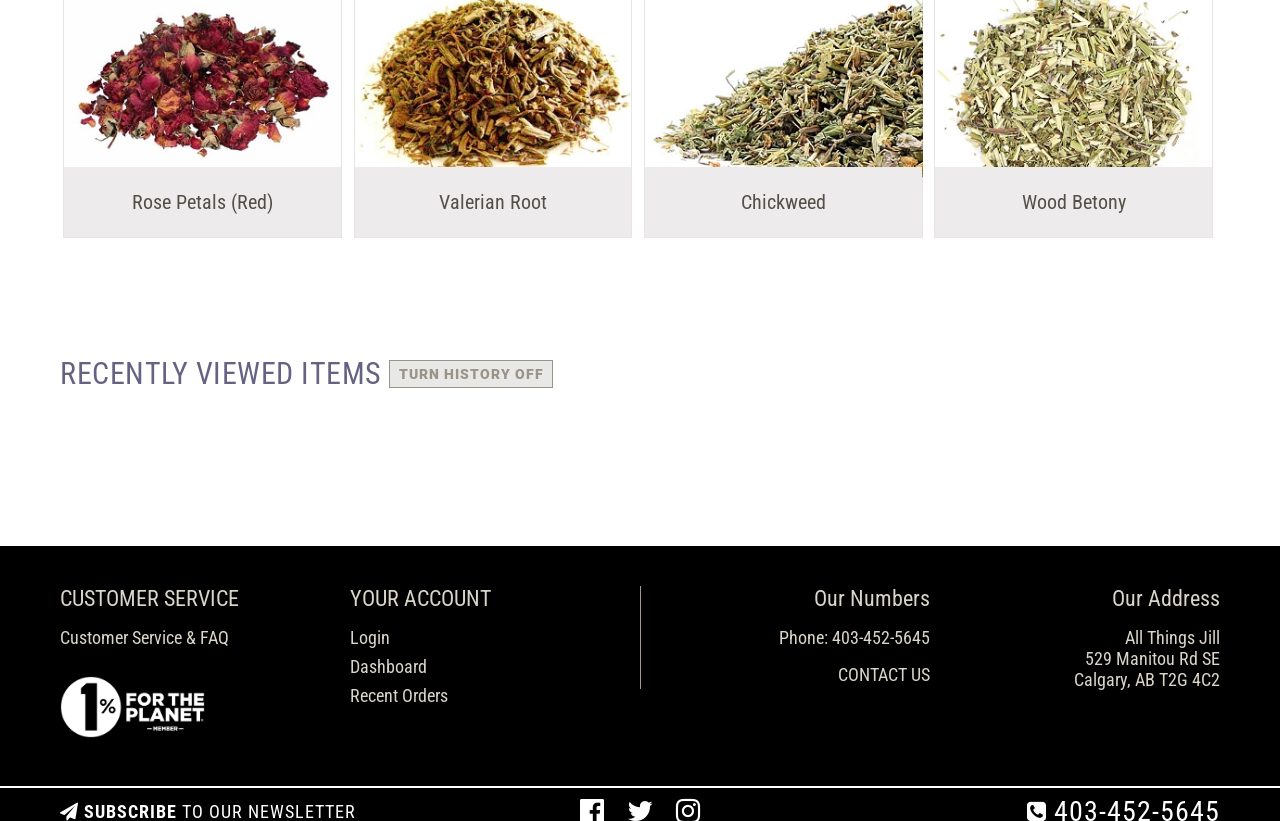Using the webpage screenshot, locate the HTML element that fits the following description and provide its bounding box: "Dashboard".

[0.273, 0.799, 0.5, 0.825]